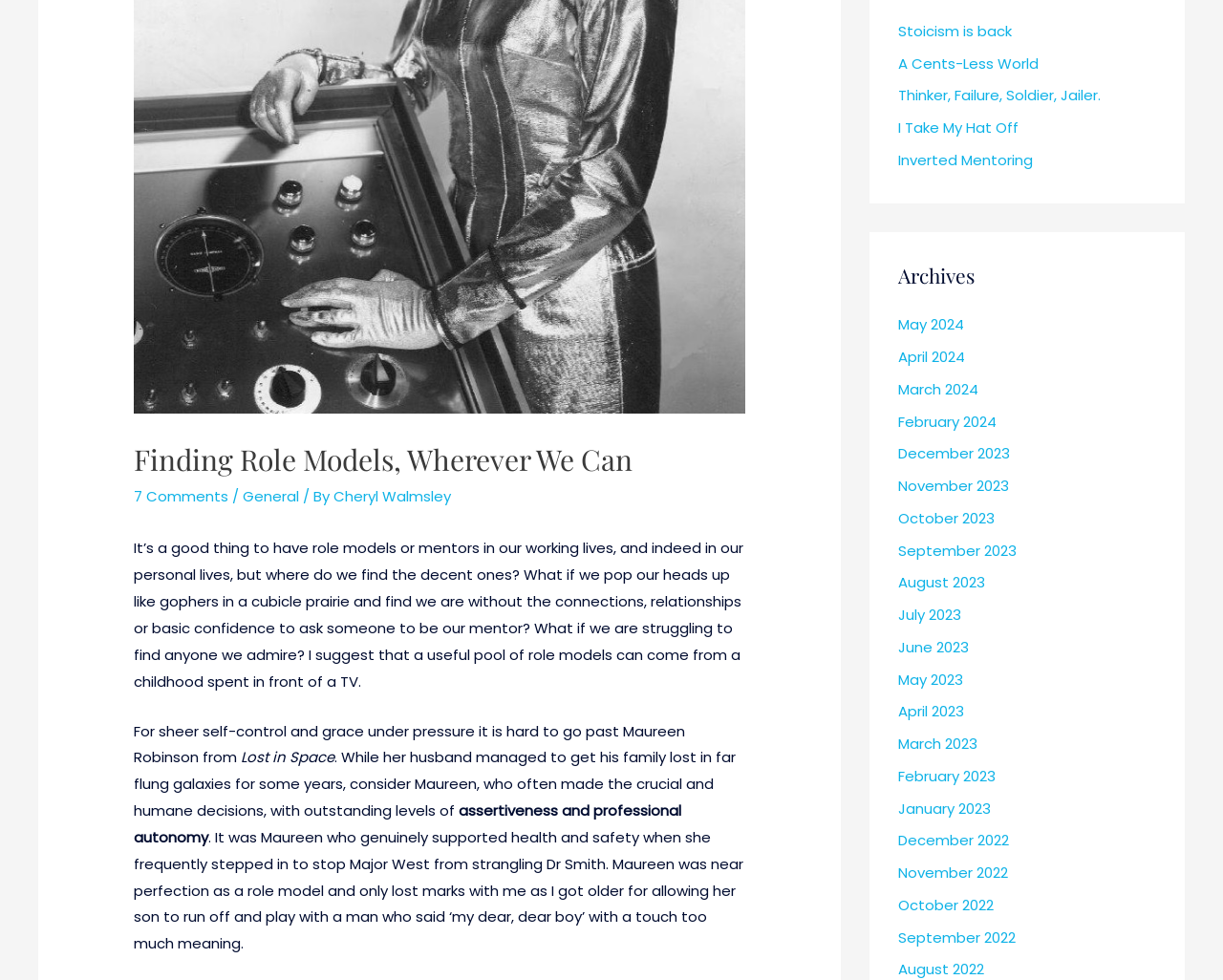Using the element description: "Stoicism is back", determine the bounding box coordinates for the specified UI element. The coordinates should be four float numbers between 0 and 1, [left, top, right, bottom].

[0.734, 0.021, 0.827, 0.042]